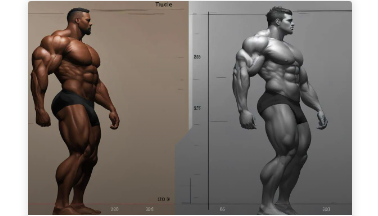Produce a meticulous caption for the image.

The image showcases a side-by-side comparison of two muscular male figures. On the left, a well-defined, tanned character exhibits impressive musculature, showcasing broad shoulders, a muscular chest, and well-defined legs, representing a realistic human form. This figure stands confidently, emphasizing aesthetics in bodybuilding. 

On the right, a grayscale illustration complements the left figure, displaying a stylized version of the same anatomy. This version focuses on the contours and proportions without the vibrant skin tone, highlighting muscle definition and structure through shading and light contrasts.

This juxtaposition effectively illustrates the art of muscle representation in bodybuilding, emphasizing both realistic aesthetics and artistic interpretation in physical training and physique sculpting.